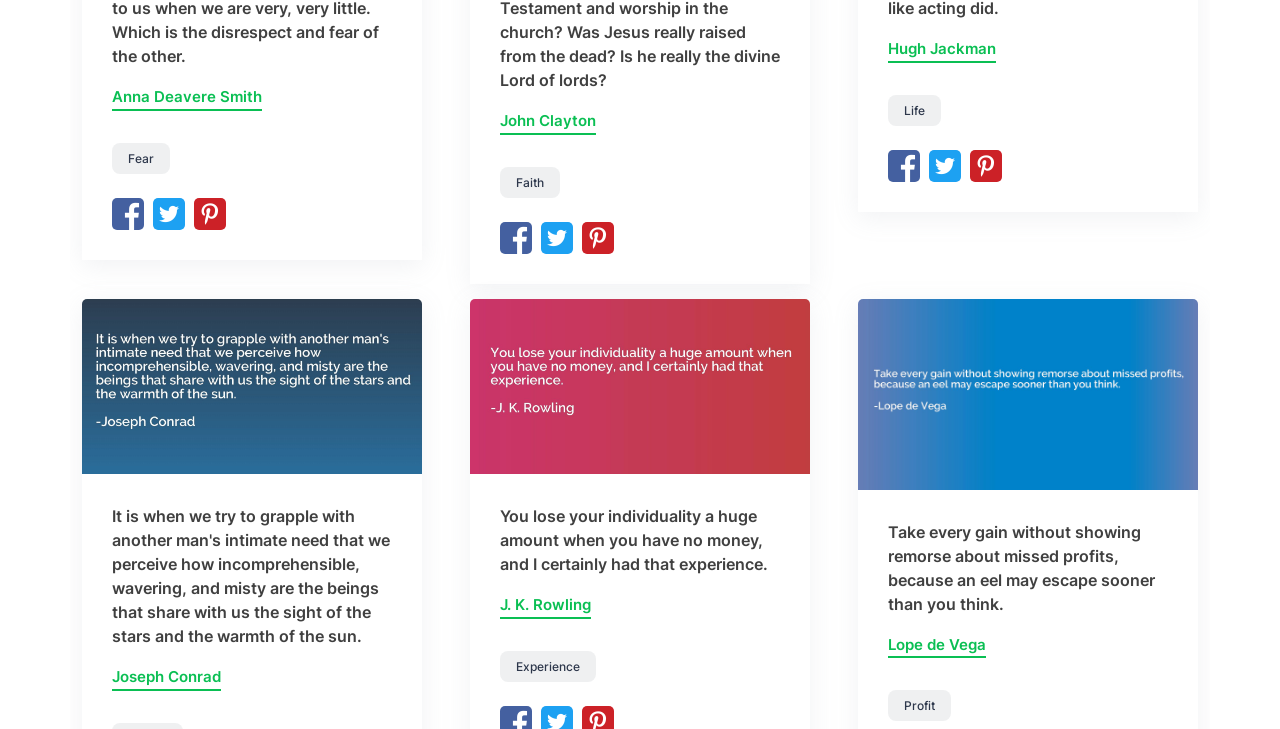Provide a one-word or short-phrase response to the question:
How many social media platforms are listed for each person?

Three